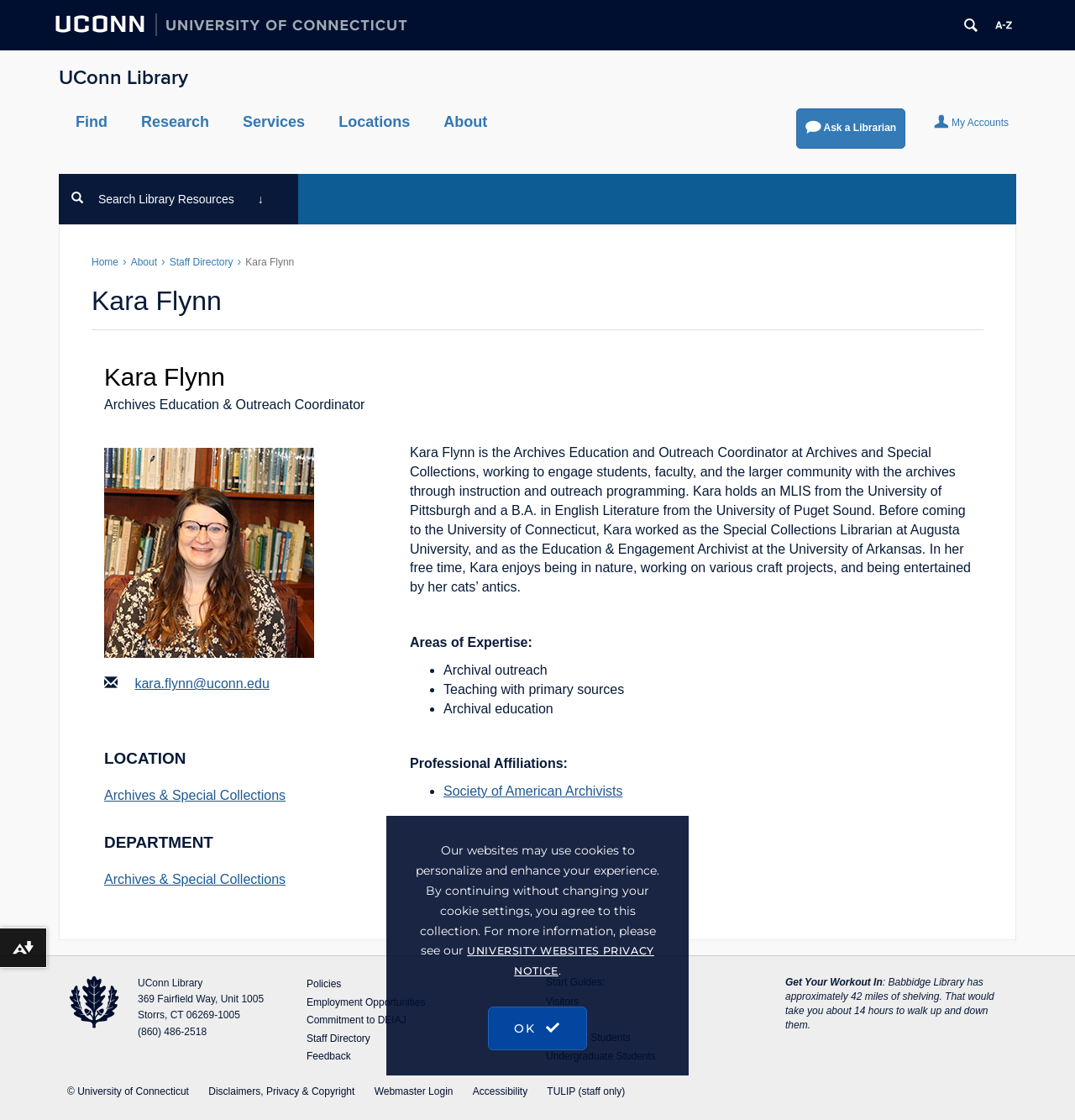Determine the bounding box coordinates of the clickable area required to perform the following instruction: "View Kara Flynn's profile". The coordinates should be represented as four float numbers between 0 and 1: [left, top, right, bottom].

[0.228, 0.229, 0.274, 0.239]